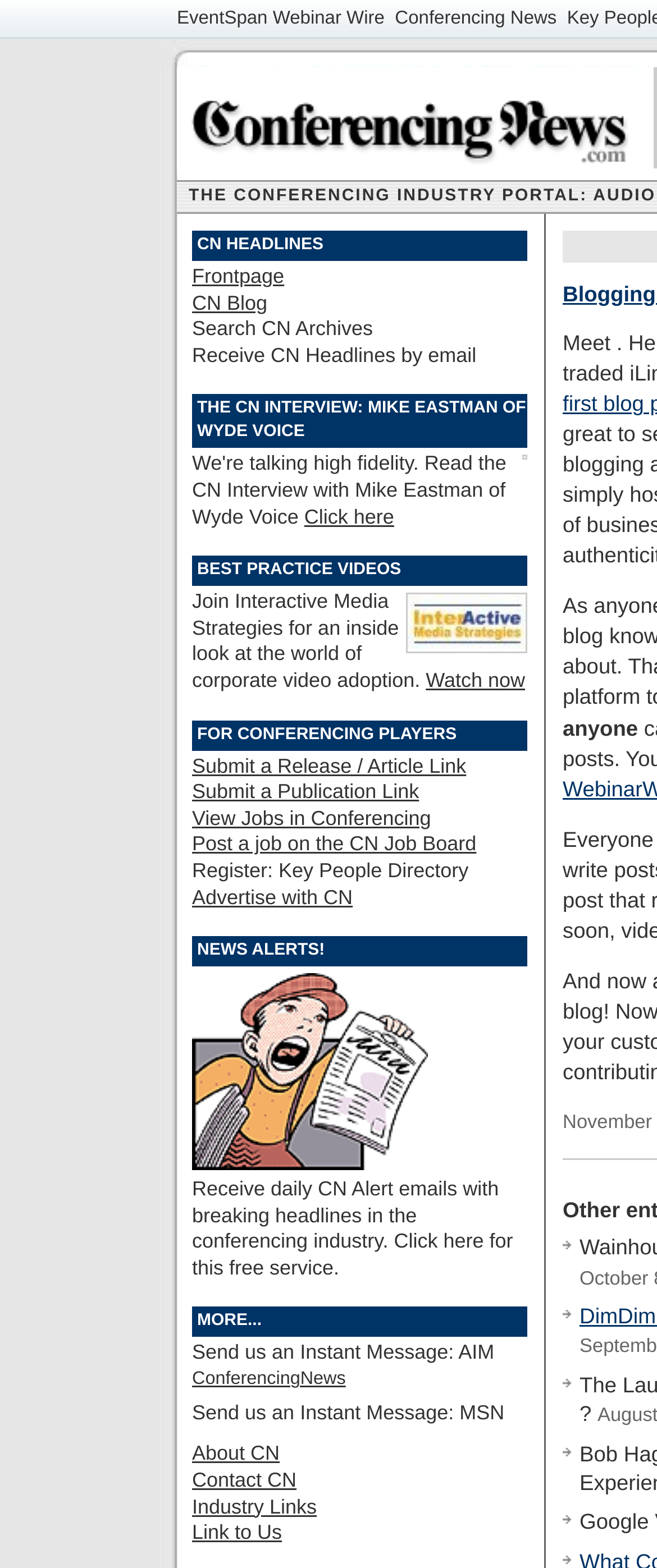Refer to the image and answer the question with as much detail as possible: What is the topic of the interview featured on the webpage?

I found the answer by looking at the heading element with the text 'THE CN INTERVIEW: MIKE EASTMAN OF WYDE VOICE' at coordinates [0.292, 0.252, 0.803, 0.286]. This suggests that the interview featured on the webpage is with Mike Eastman of Wyde Voice.